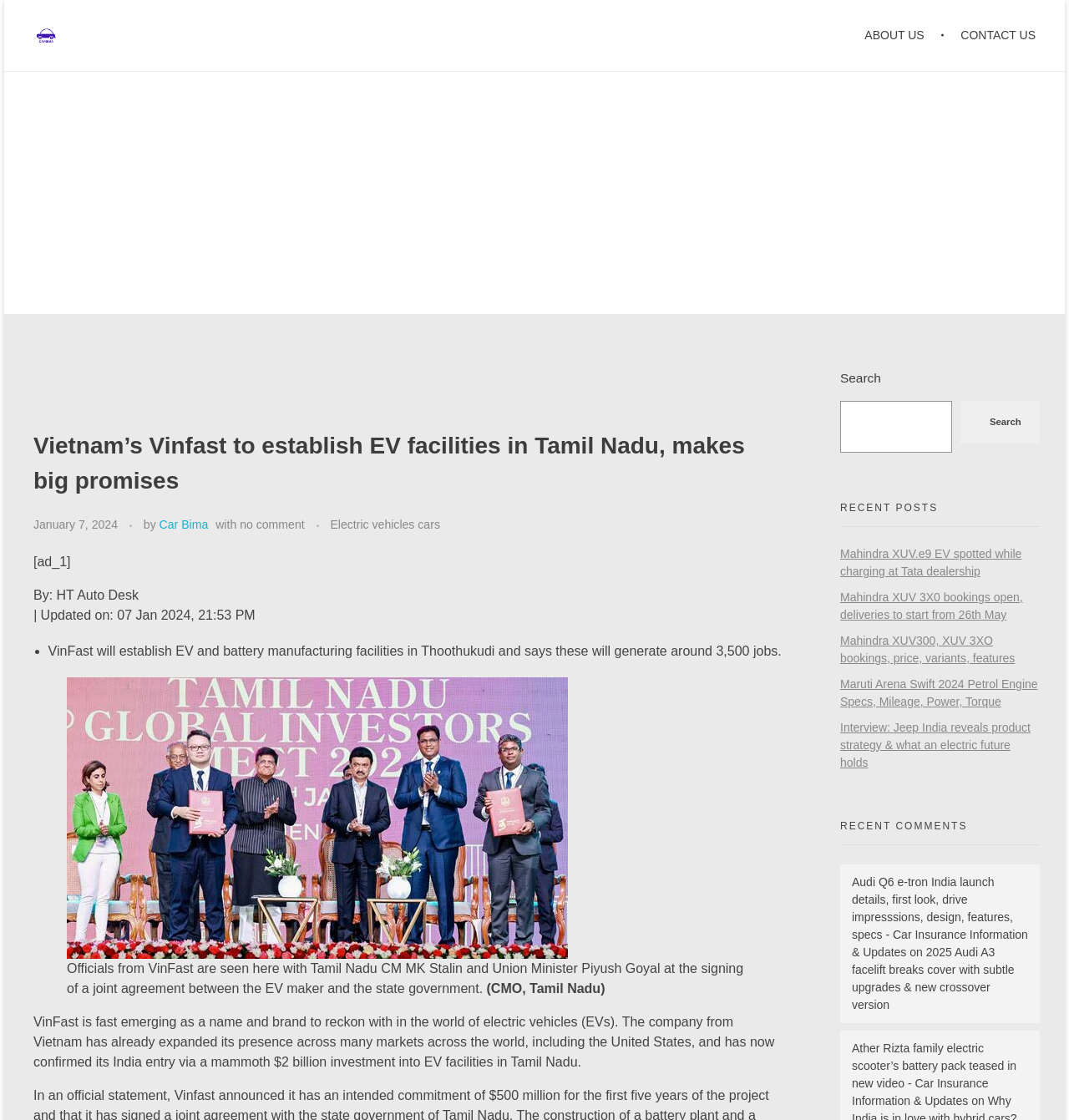Reply to the question below using a single word or brief phrase:
What is the name of the state where VinFast is establishing EV facilities?

Tamil Nadu